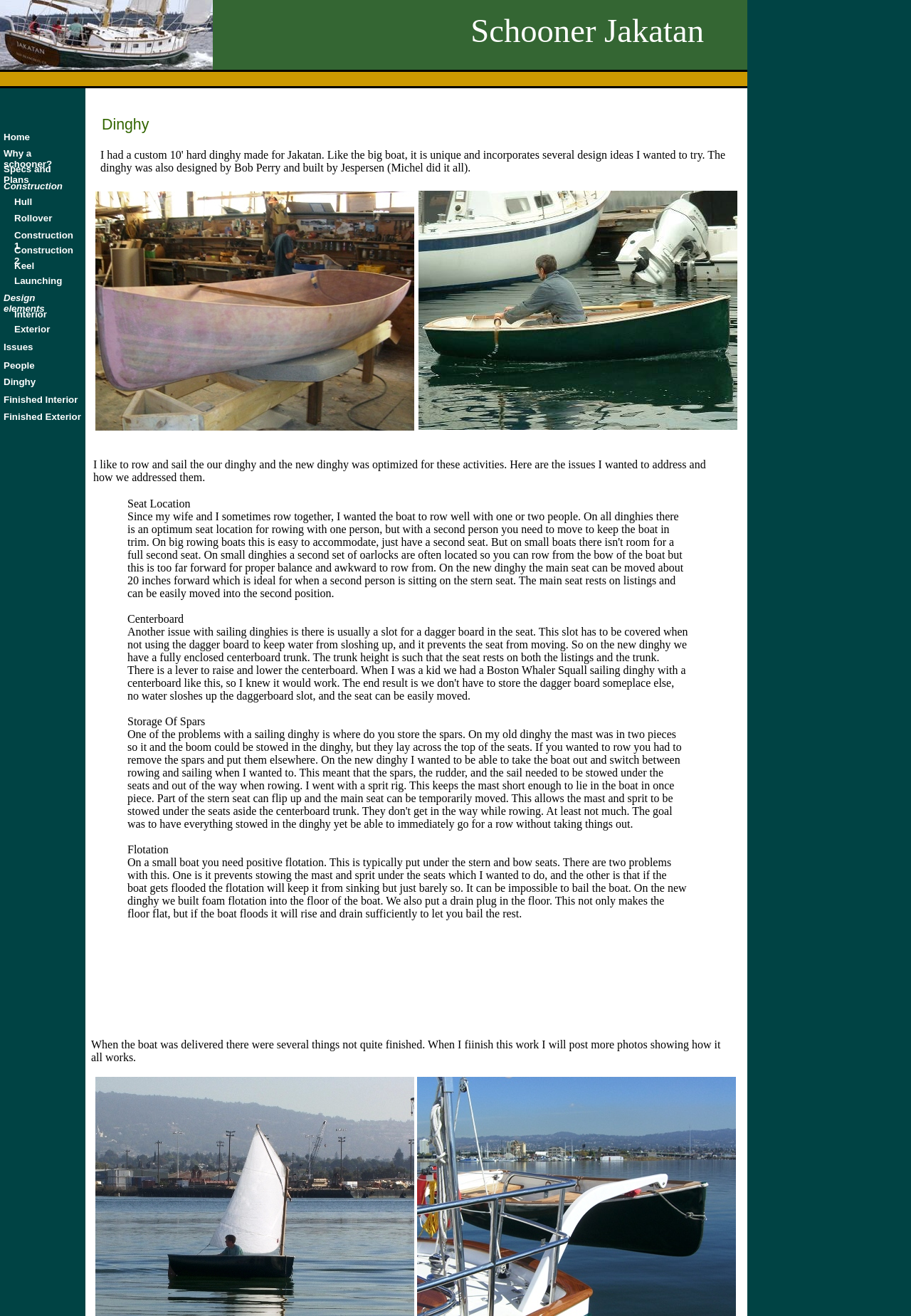Based on the provided description, "Specs and Plans", find the bounding box of the corresponding UI element in the screenshot.

[0.004, 0.124, 0.056, 0.141]